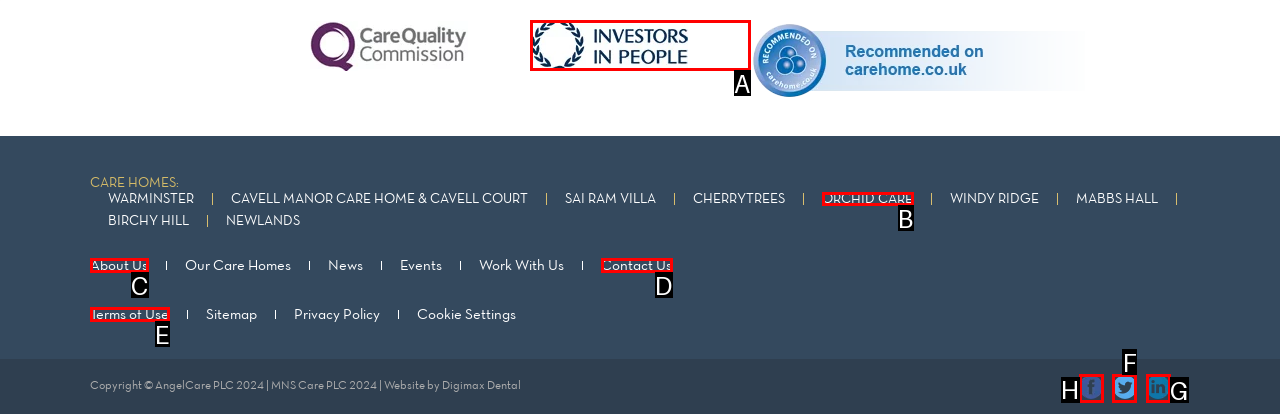Identify the correct UI element to click to follow this instruction: Follow on facebook
Respond with the letter of the appropriate choice from the displayed options.

H